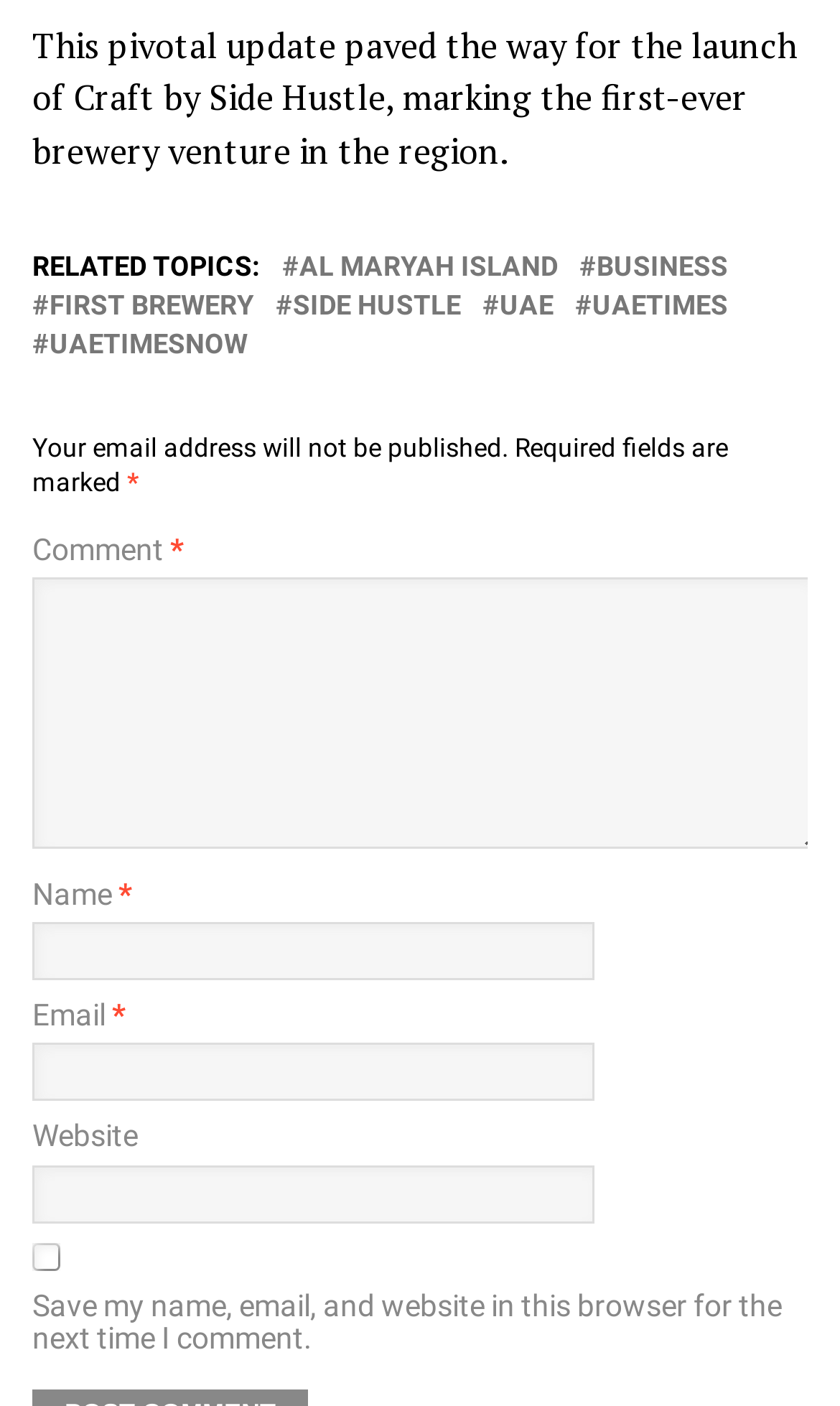Can you find the bounding box coordinates of the area I should click to execute the following instruction: "Click on the link to SIDE HUSTLE"?

[0.349, 0.208, 0.549, 0.228]